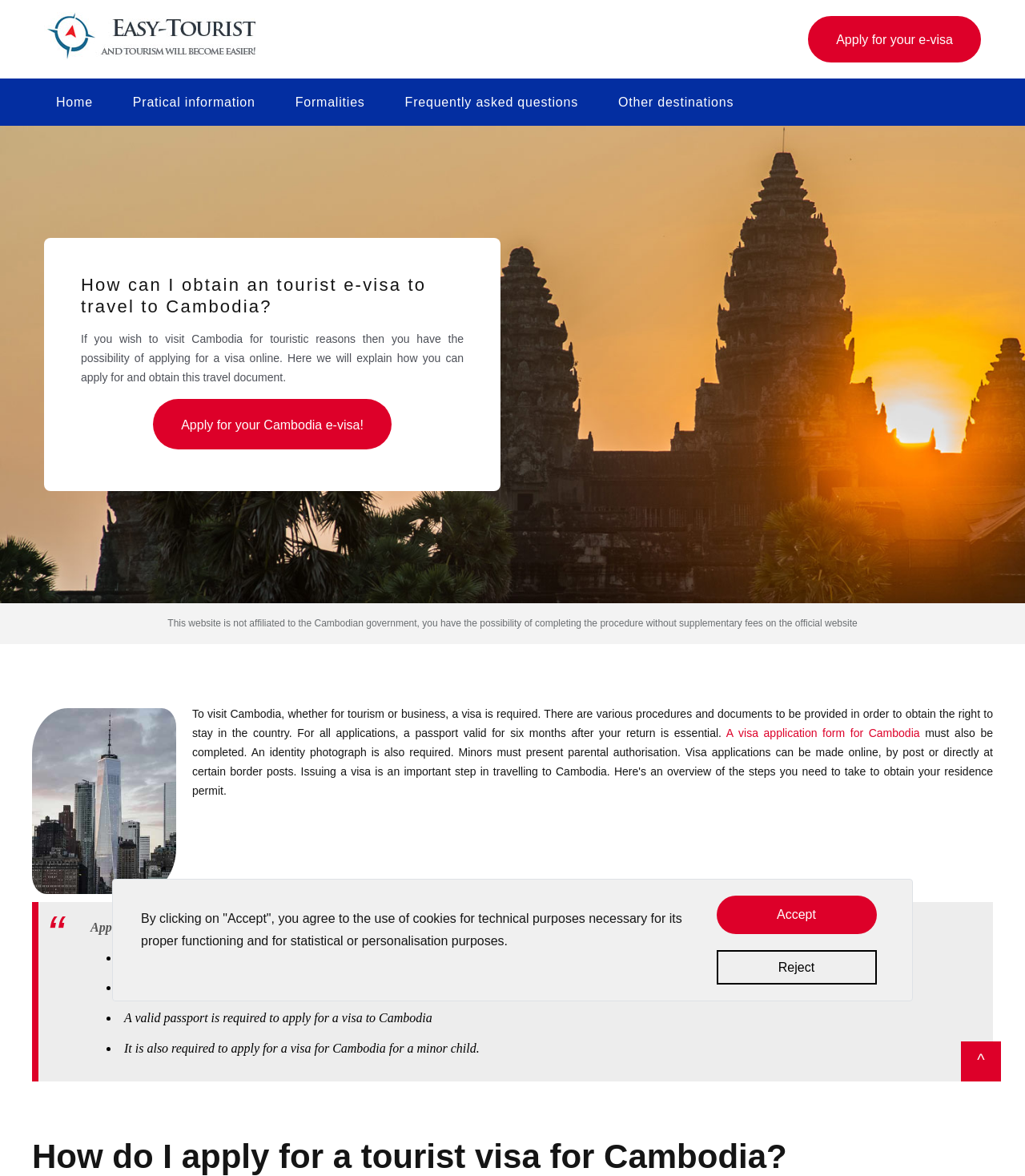Using the description: "Formalities", identify the bounding box of the corresponding UI element in the screenshot.

[0.276, 0.067, 0.368, 0.107]